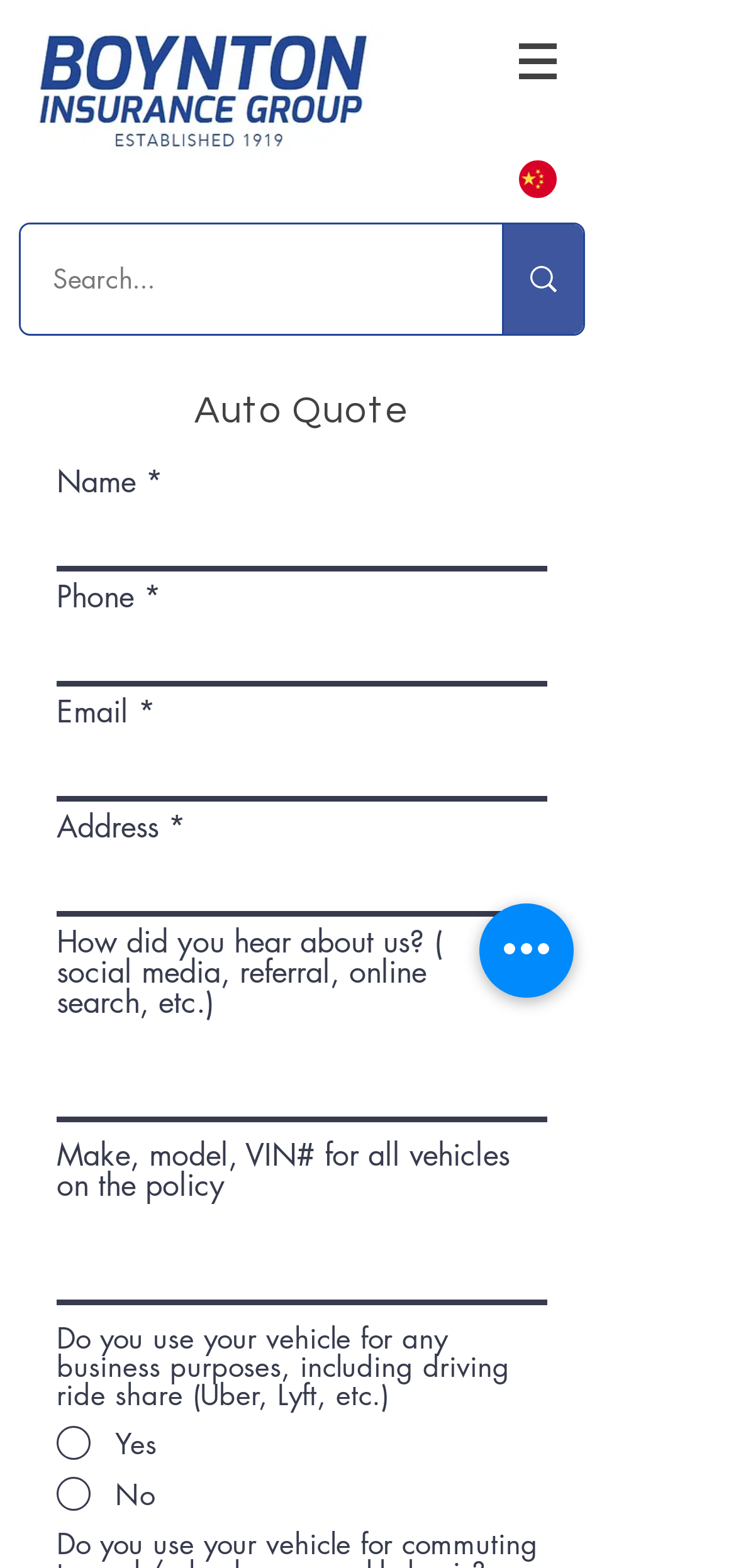Identify the bounding box coordinates of the section that should be clicked to achieve the task described: "Click the Quick actions button".

[0.651, 0.576, 0.779, 0.636]